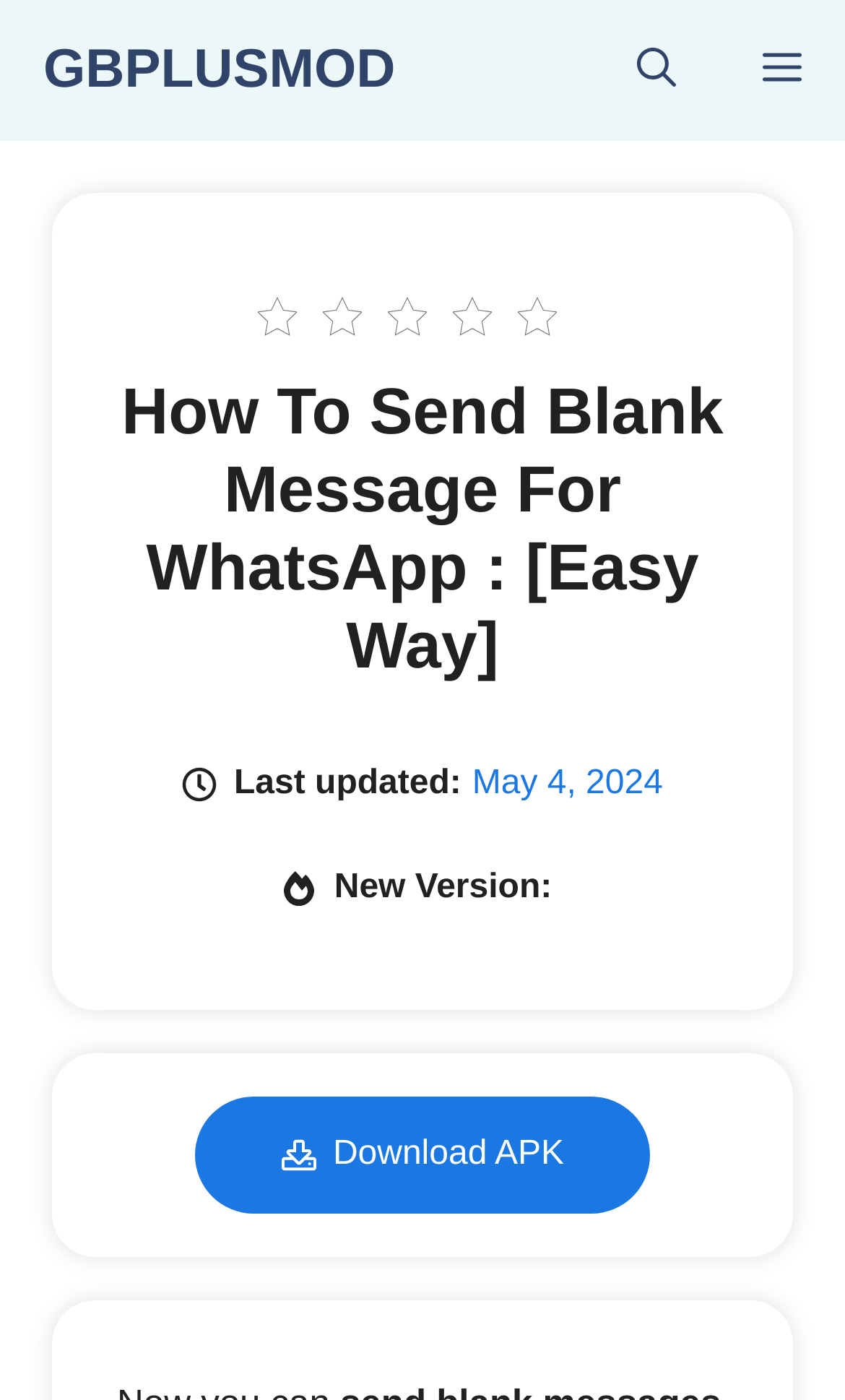Please find and provide the title of the webpage.

How To Send Blank Message For WhatsApp : [Easy Way]